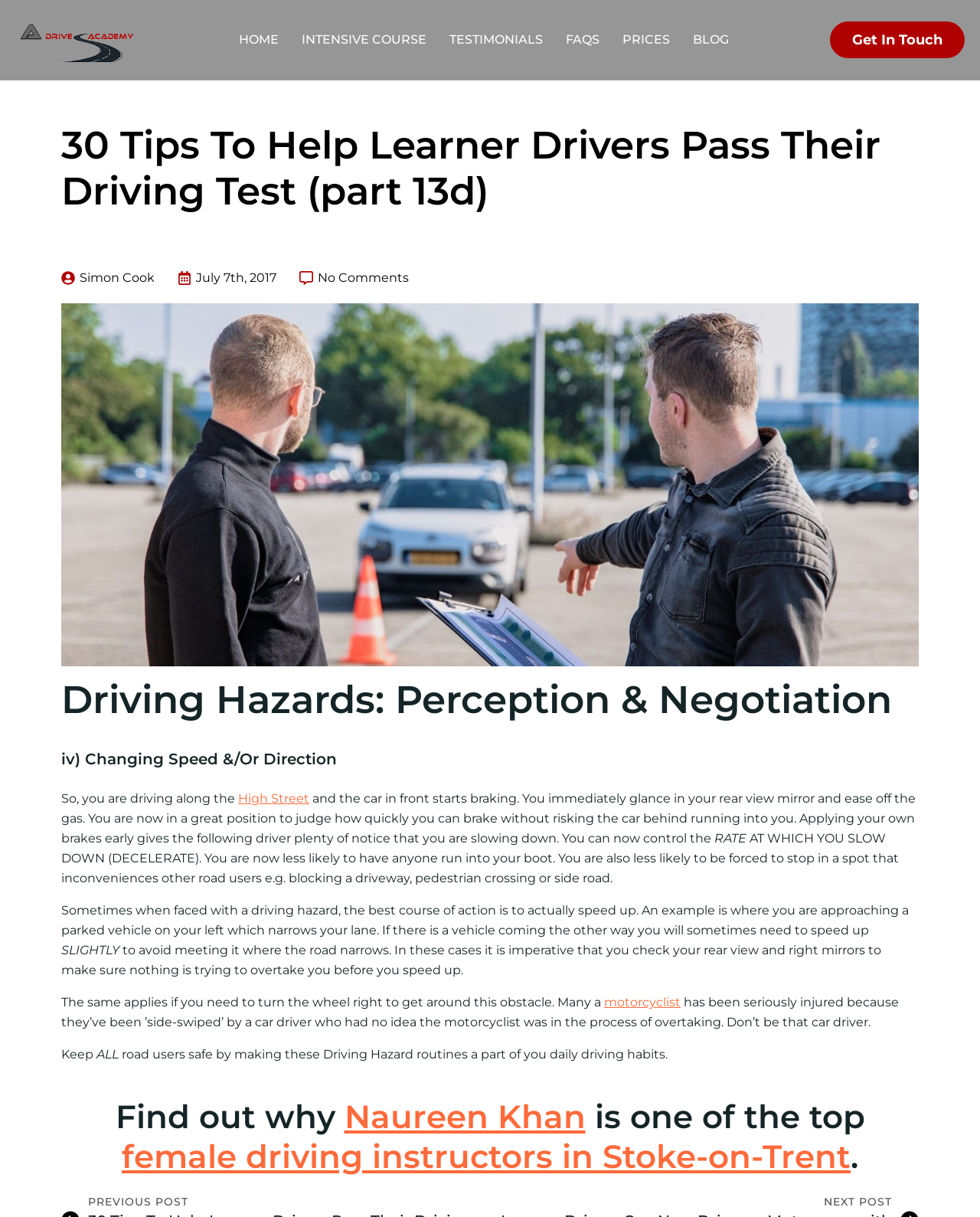Give a one-word or phrase response to the following question: What is the name of the driving instructor?

Naureen Khan